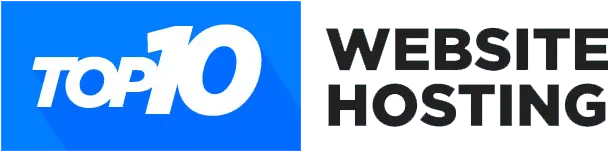Analyze the image and provide a detailed caption.

The image showcases a vibrant logo that prominently features the phrase "TOP 10" in a bold, stylized font, set against a striking blue background. Adjacent to it, in a strong, impactful typeface, are the words "WEBSITE HOSTING," which emphasizes the focus on top-ranking web hosting services. This design symbolizes the theme of the content, which likely assists users in choosing from the best web hosting options available, aiding in making informed decisions for their online presence. The overall design reflects clarity and professionalism, appealing to users seeking reliable hosting solutions.